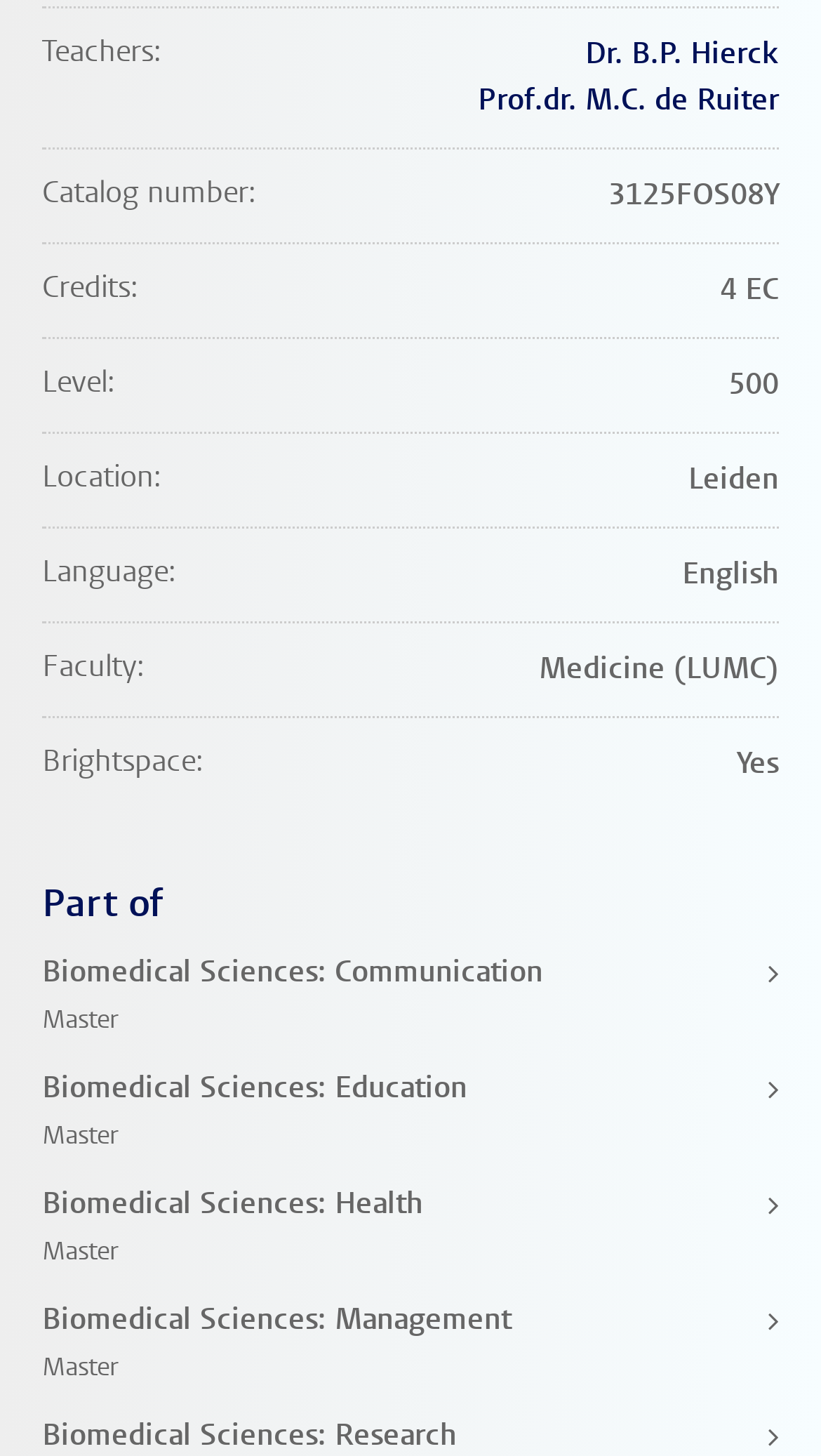Refer to the image and provide an in-depth answer to the question:
Is Brightspace used for the course?

I looked for the 'Brightspace' category and found the corresponding detail, which is 'Yes', so Brightspace is used for the course.